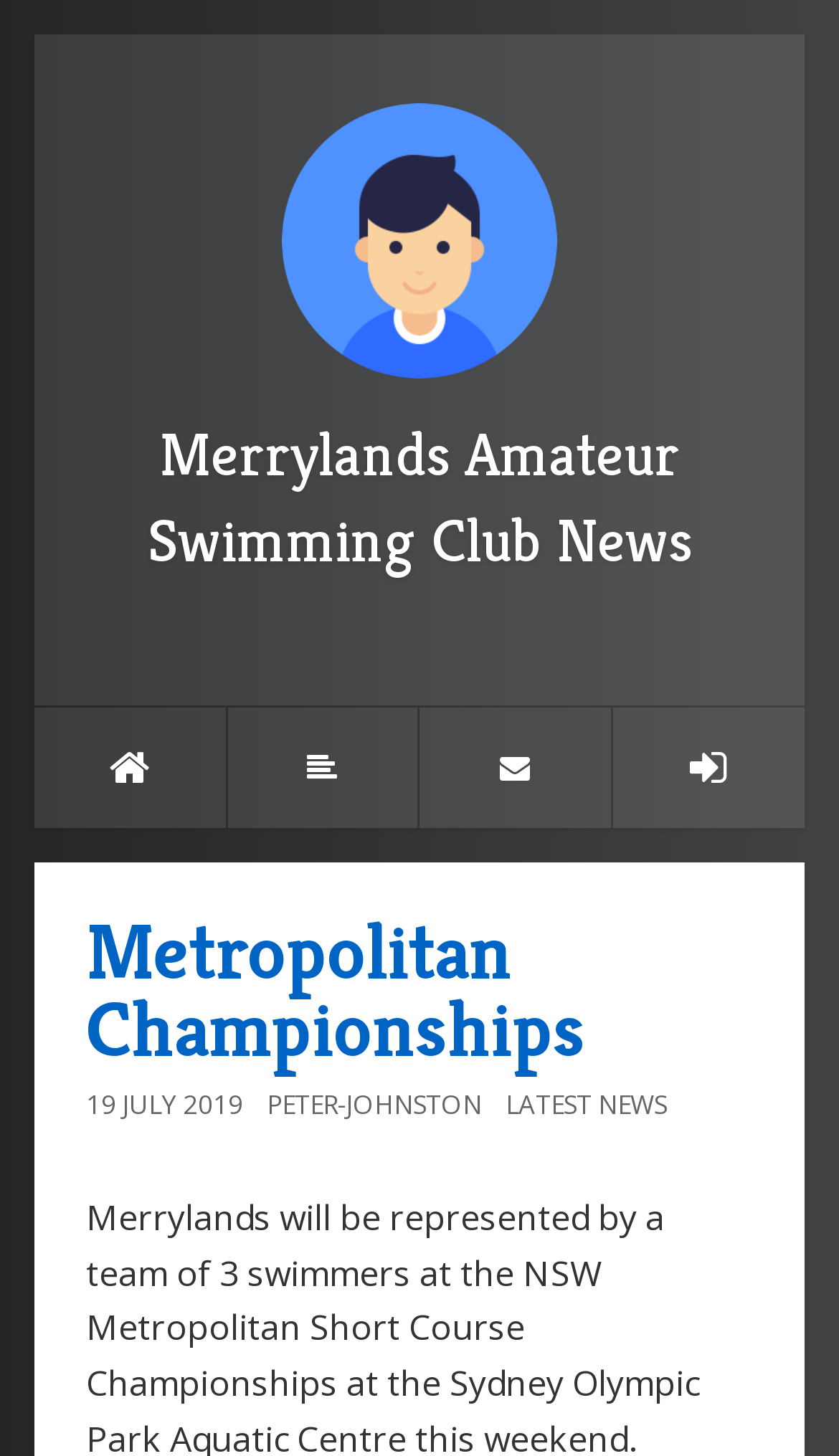How many social media links are there?
Please provide a detailed and thorough answer to the question.

There are four social media links, which are represented by icons. These icons are '', '', '', and '', and they are located in the top-right corner of the webpage.